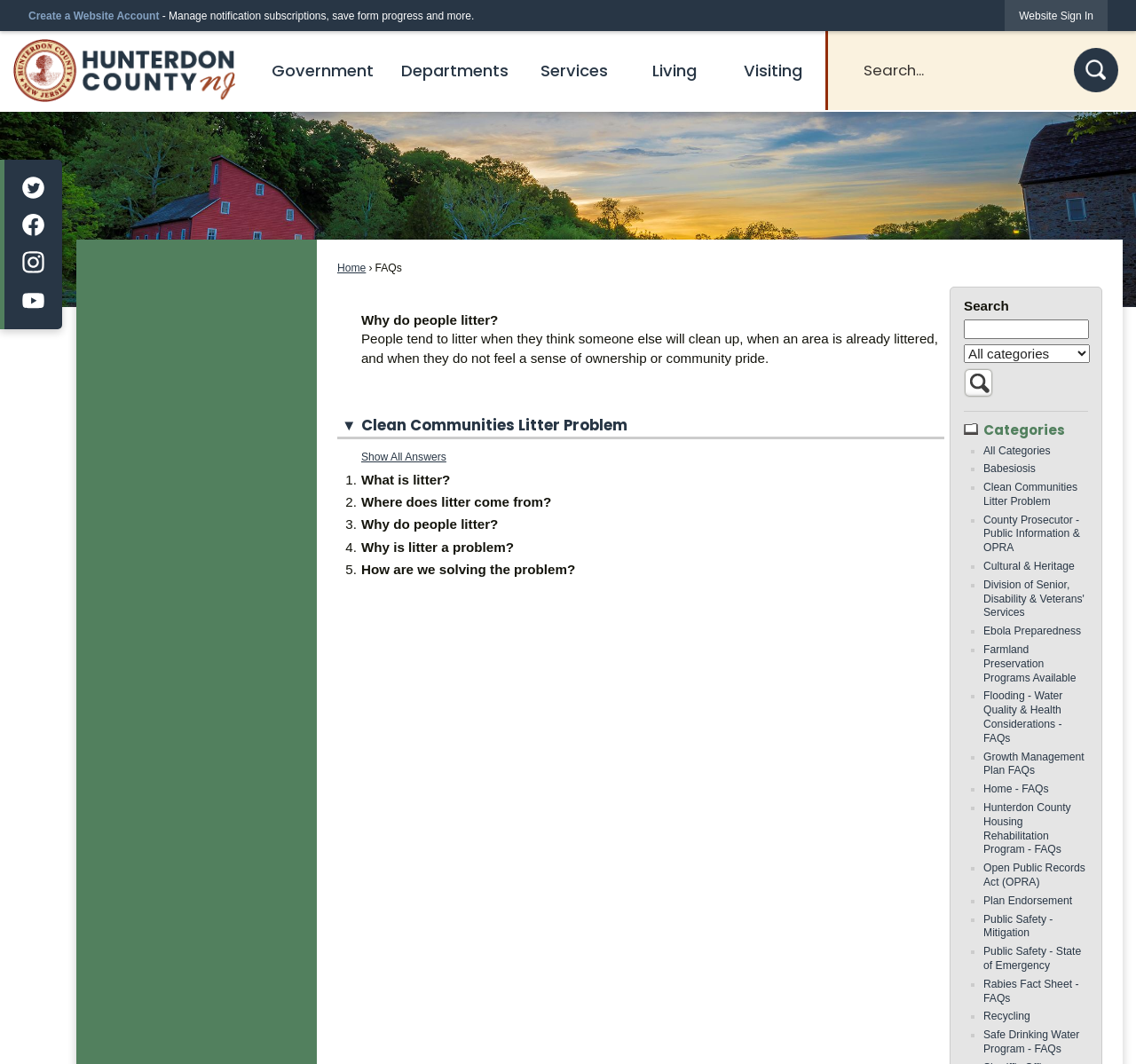Highlight the bounding box coordinates of the region I should click on to meet the following instruction: "Create a Website Account".

[0.025, 0.009, 0.14, 0.021]